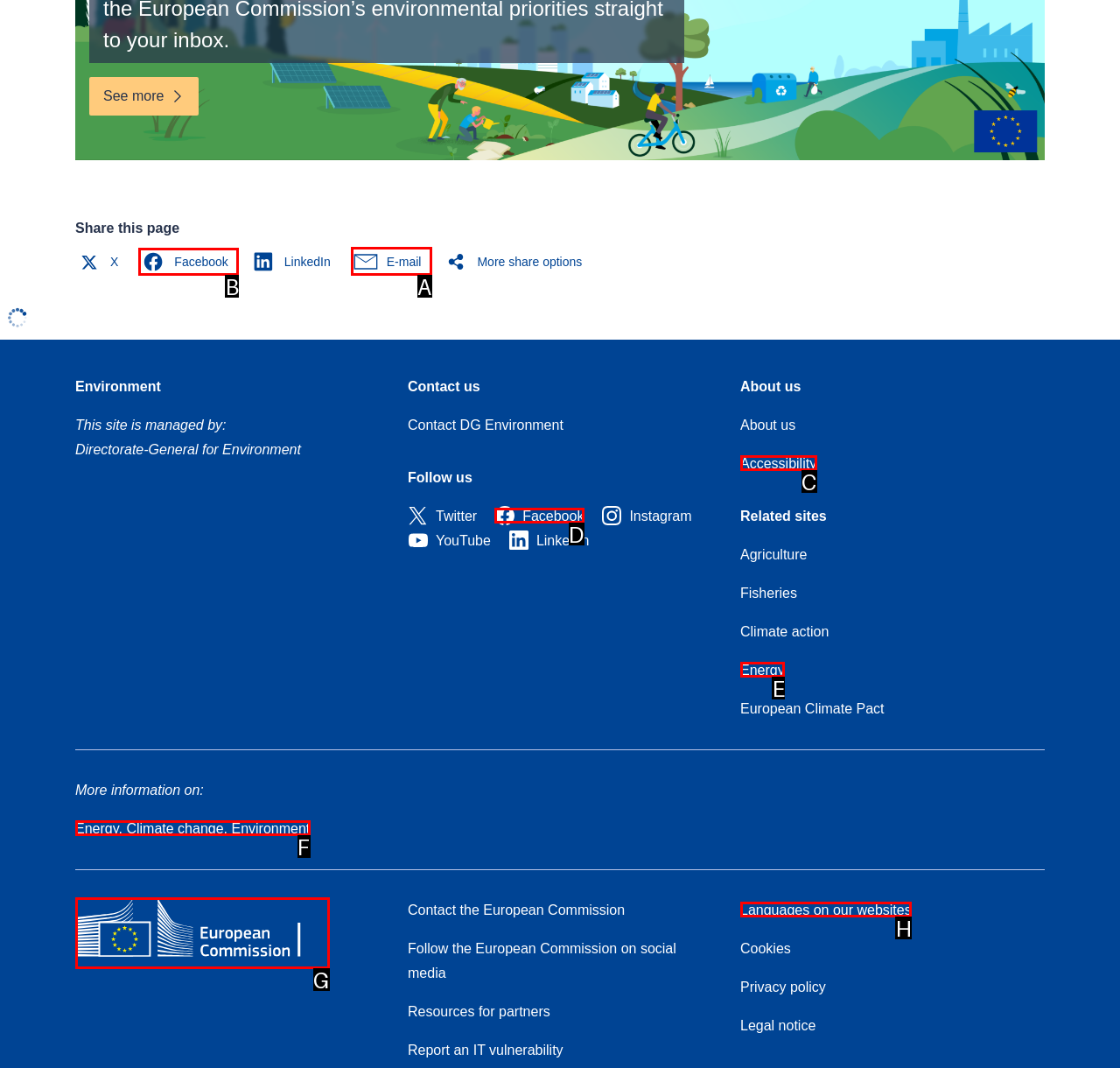Tell me the letter of the UI element I should click to accomplish the task: Share this page on Facebook based on the choices provided in the screenshot.

B